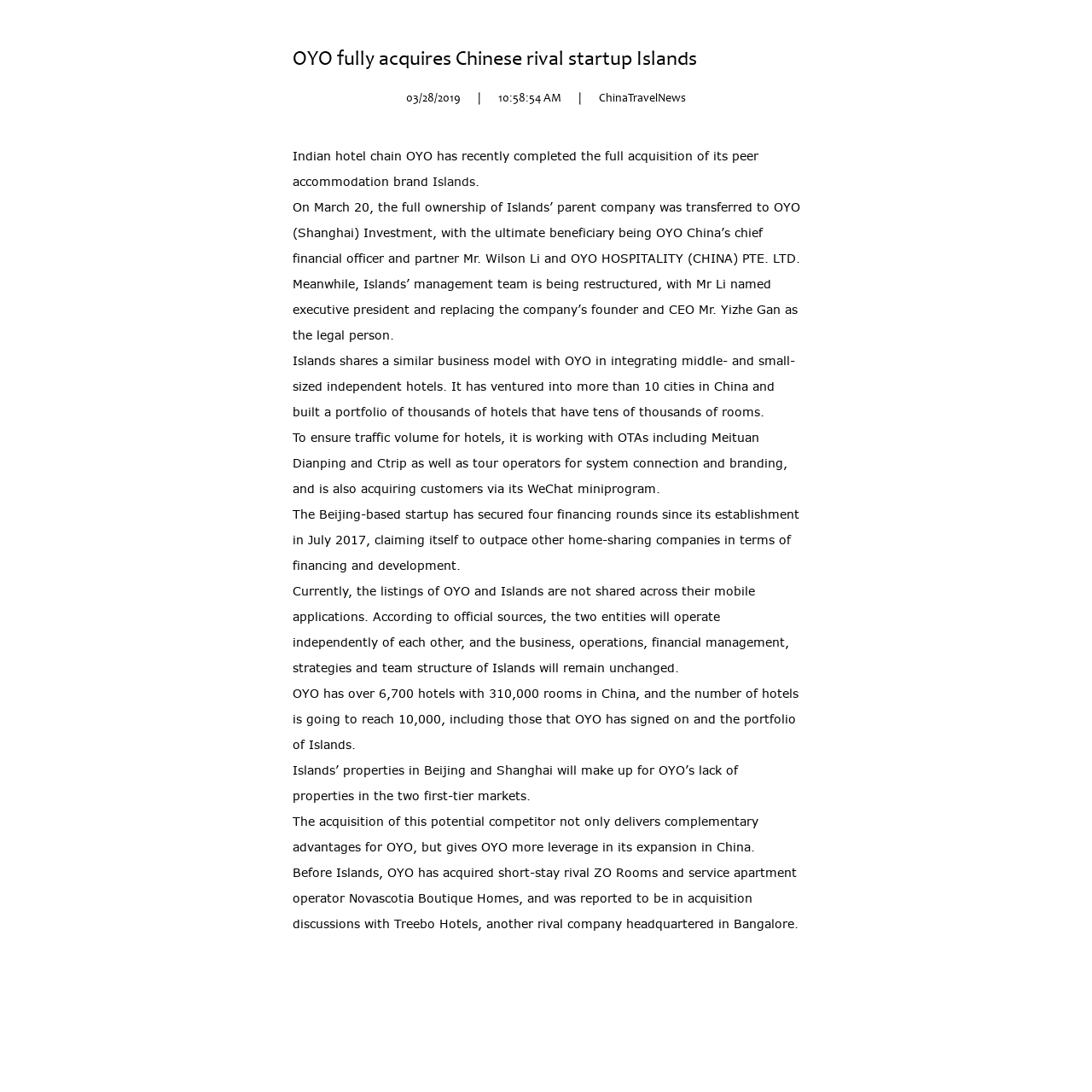Who is the chief financial officer of OYO China?
Answer the question with a detailed explanation, including all necessary information.

I found the answer by reading the text on the webpage, which mentions that 'the ultimate beneficiary being OYO China’s chief financial officer and partner Mr. Wilson Li'.